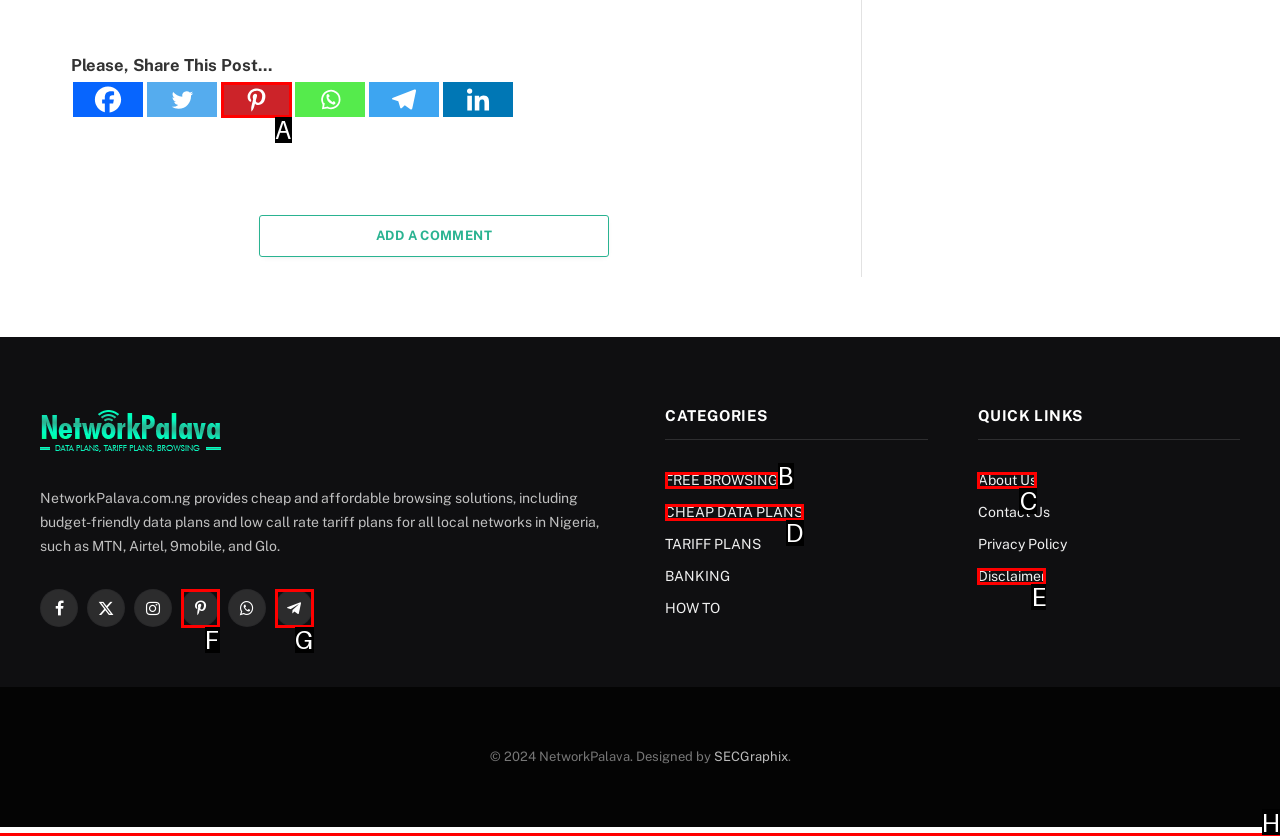Determine which option fits the following description: CHEAP DATA PLANS
Answer with the corresponding option's letter directly.

D